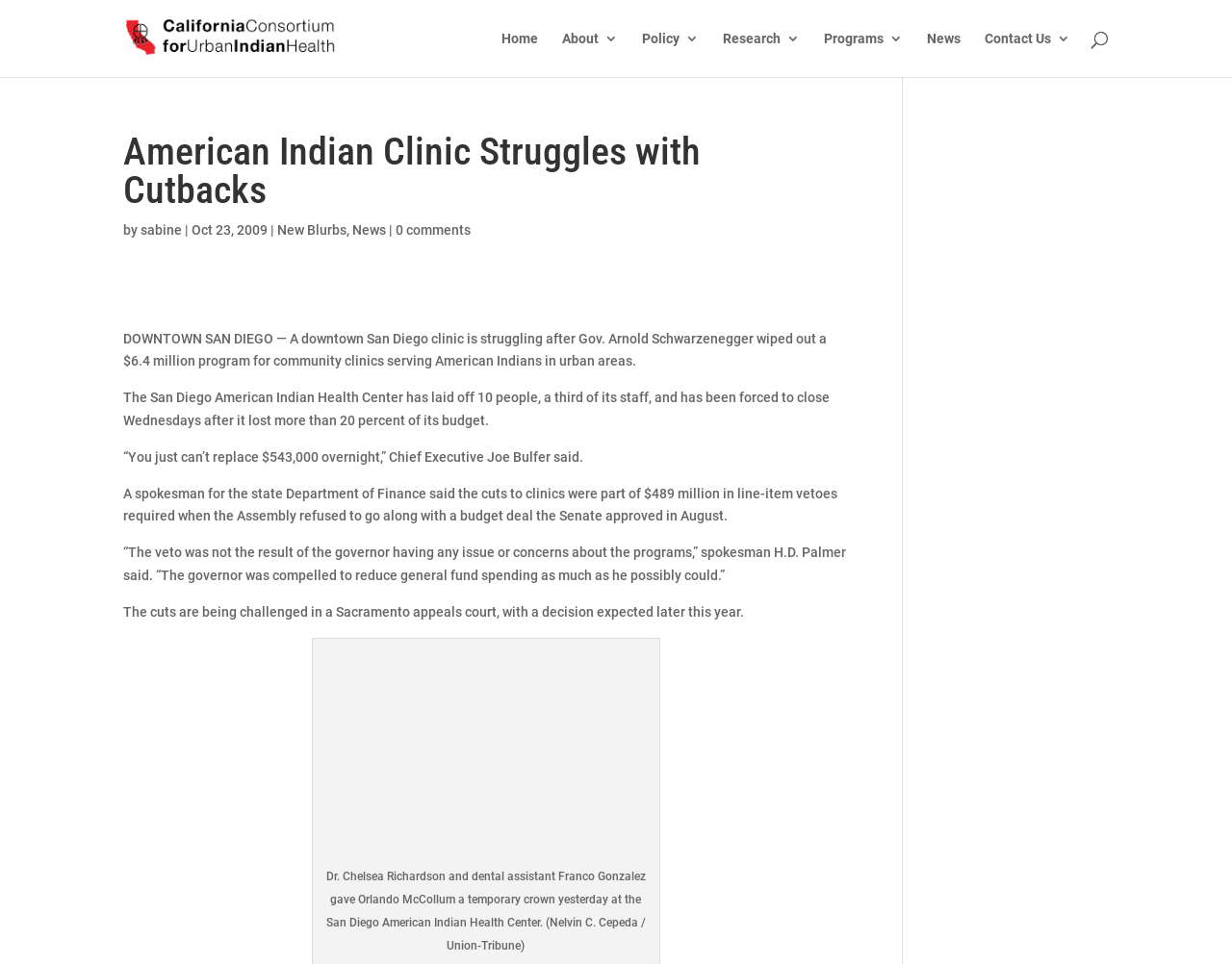Answer the question below using just one word or a short phrase: 
What is the amount of budget lost by the San Diego American Indian Health Center?

$543,000